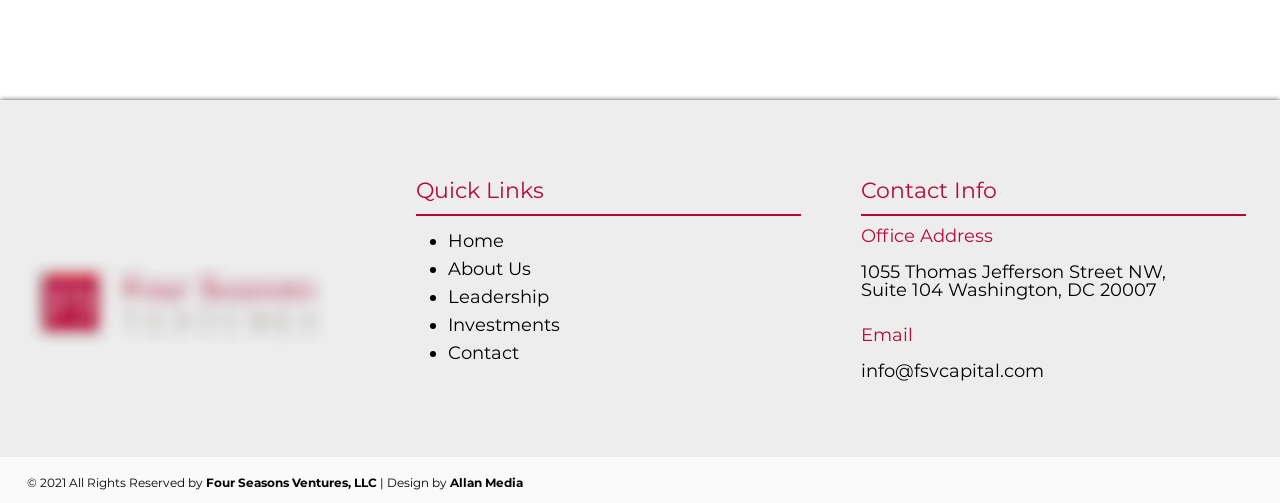Please indicate the bounding box coordinates of the element's region to be clicked to achieve the instruction: "view the Office Address". Provide the coordinates as four float numbers between 0 and 1, i.e., [left, top, right, bottom].

[0.673, 0.523, 0.915, 0.594]